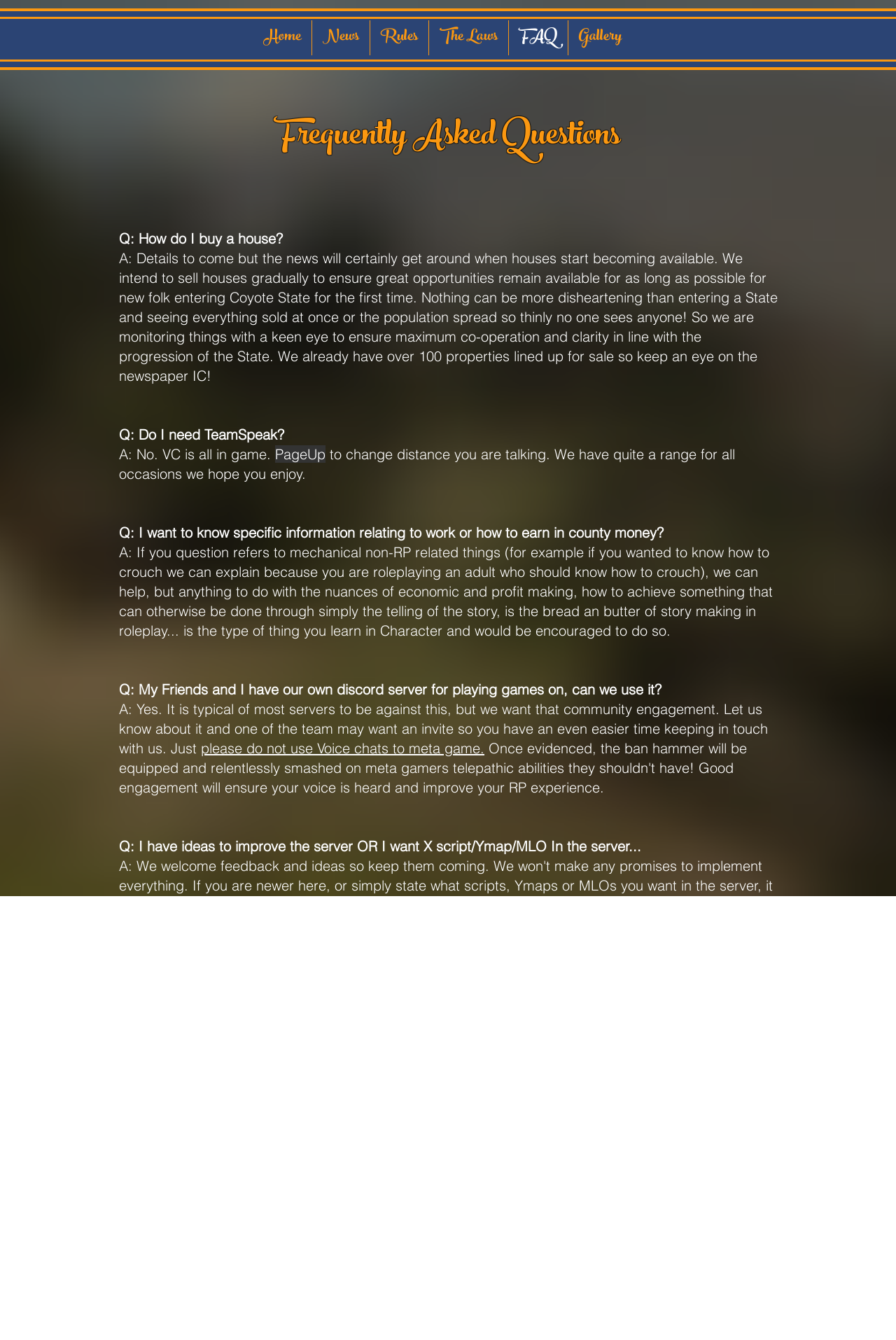Find the bounding box coordinates for the UI element that matches this description: "Rules".

[0.413, 0.015, 0.478, 0.041]